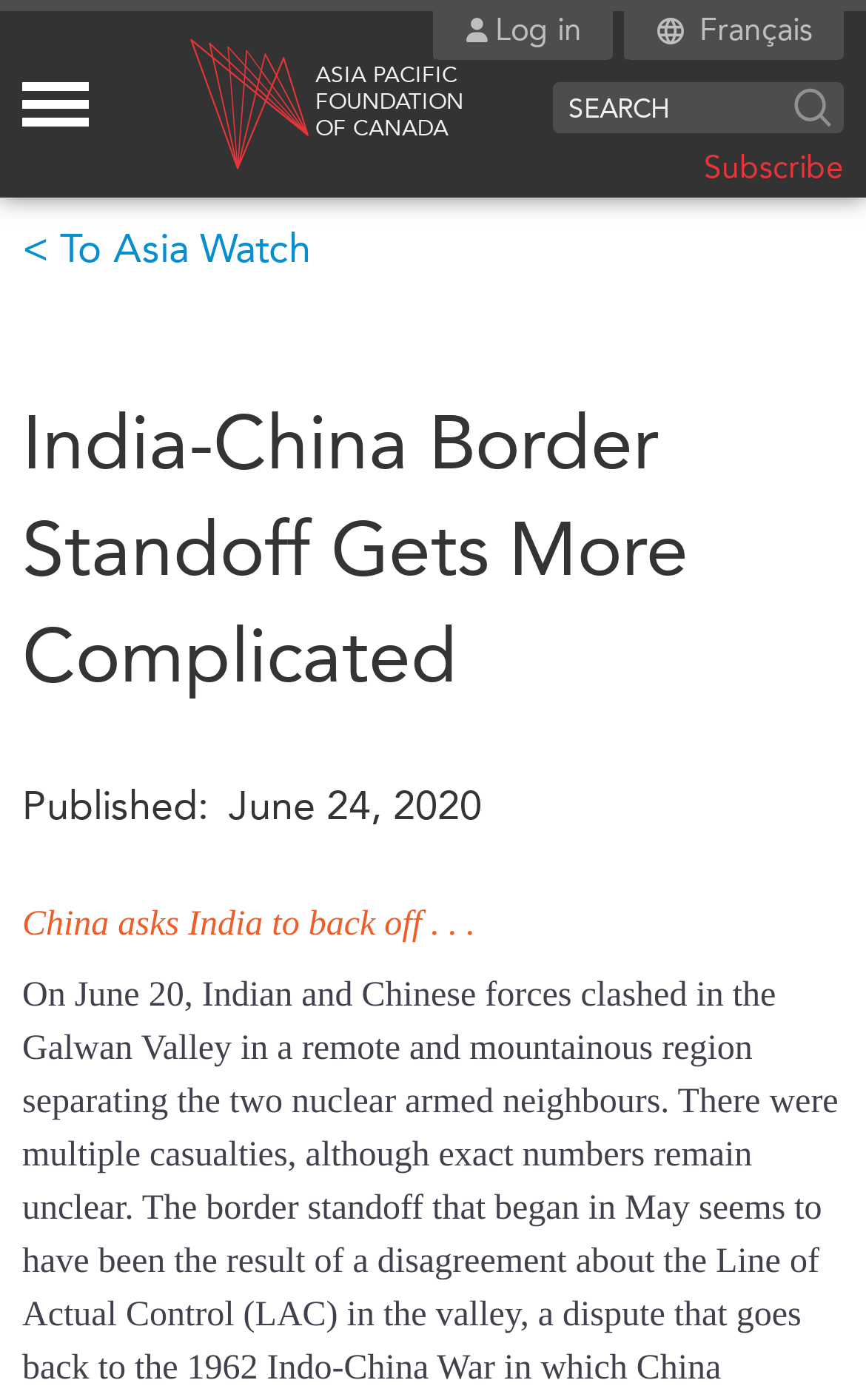Identify the bounding box coordinates for the element you need to click to achieve the following task: "Go to 안전토토사이트 page". Provide the bounding box coordinates as four float numbers between 0 and 1, in the form [left, top, right, bottom].

None